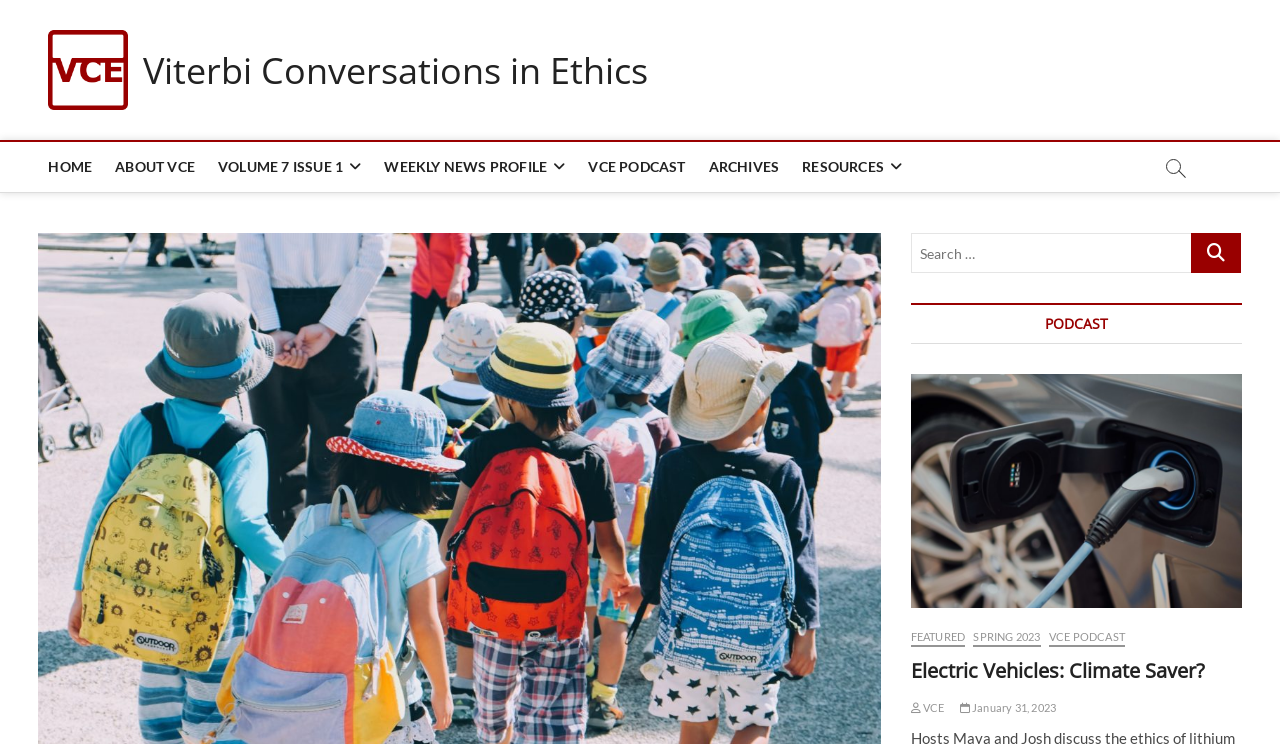What is the search box placeholder text?
Using the image as a reference, answer the question in detail.

I looked at the search box element and found the placeholder text 'Search …' which is displayed when the search box is empty.